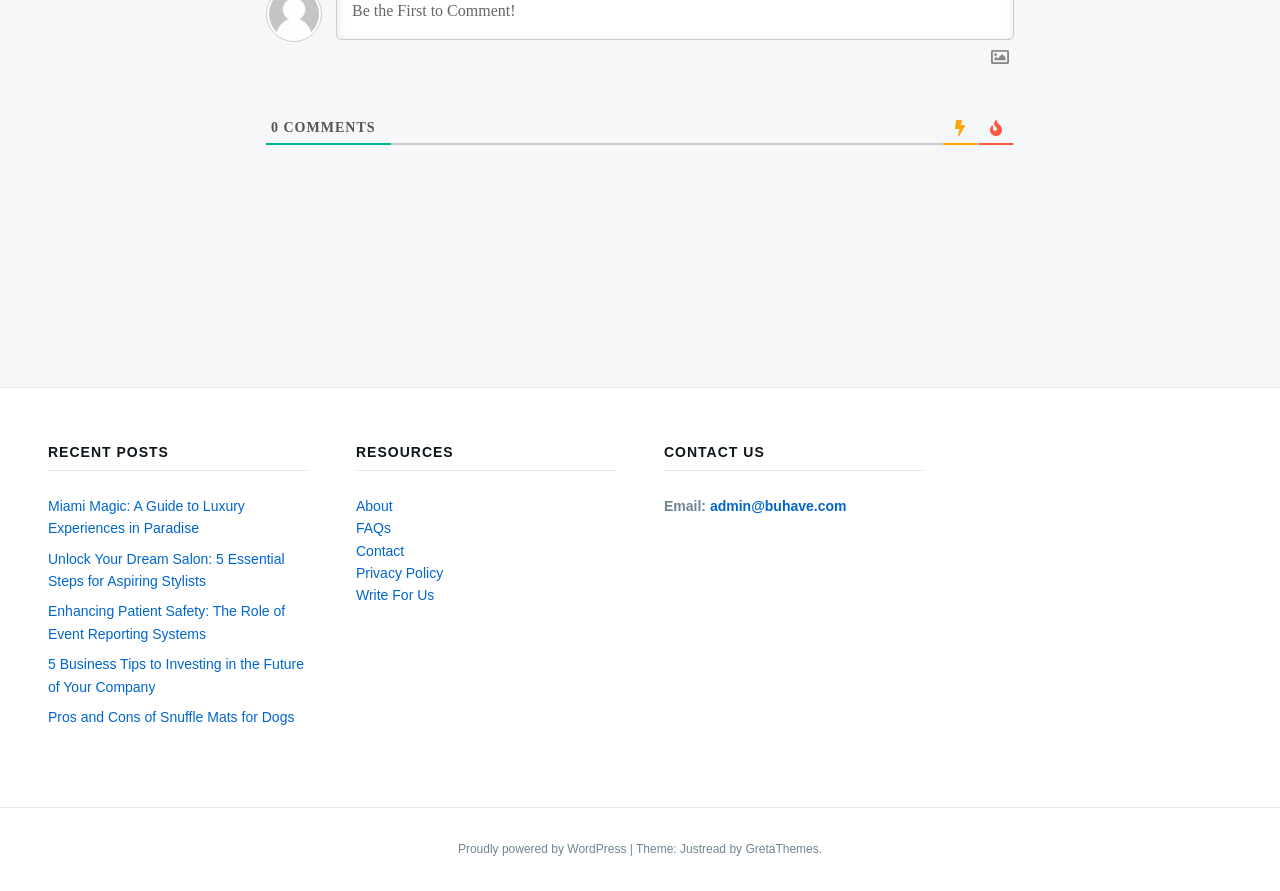Find the bounding box coordinates of the clickable element required to execute the following instruction: "View recent posts". Provide the coordinates as four float numbers between 0 and 1, i.e., [left, top, right, bottom].

[0.038, 0.499, 0.241, 0.528]